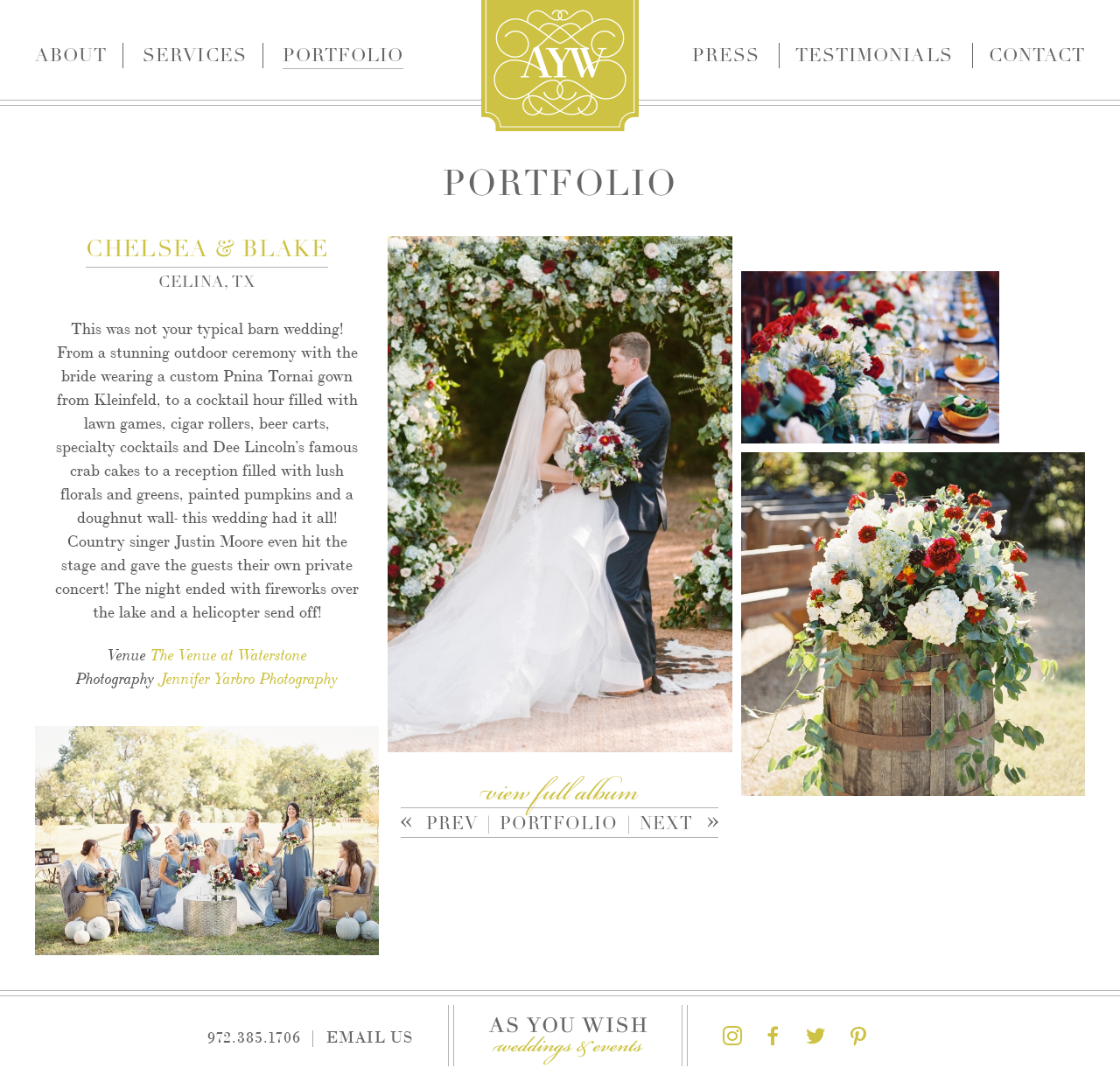Please identify the coordinates of the bounding box for the clickable region that will accomplish this instruction: "view full album".

[0.346, 0.708, 0.654, 0.767]